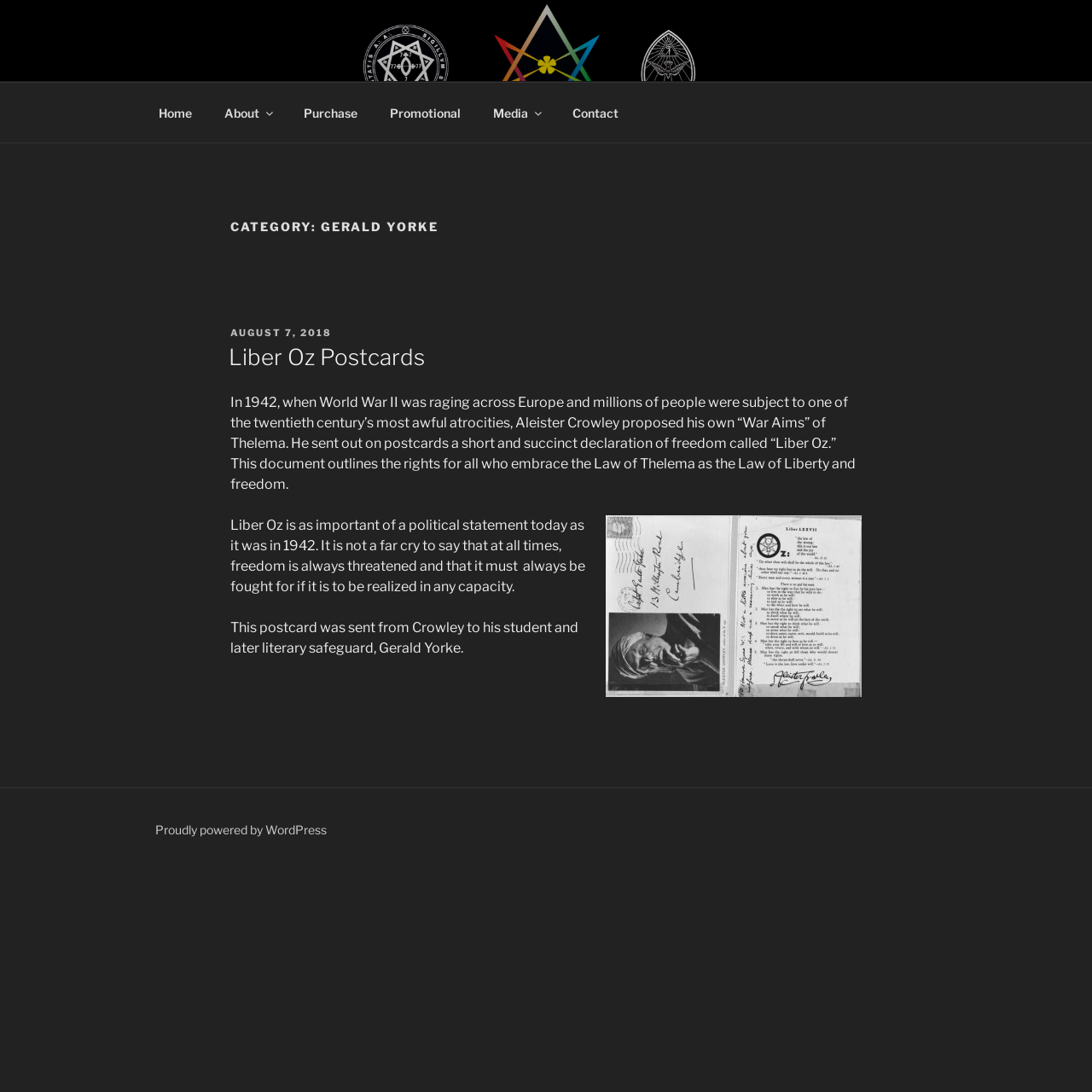Please determine the bounding box coordinates of the element to click on in order to accomplish the following task: "Read the article about Liber Oz Postcards". Ensure the coordinates are four float numbers ranging from 0 to 1, i.e., [left, top, right, bottom].

[0.211, 0.299, 0.789, 0.688]